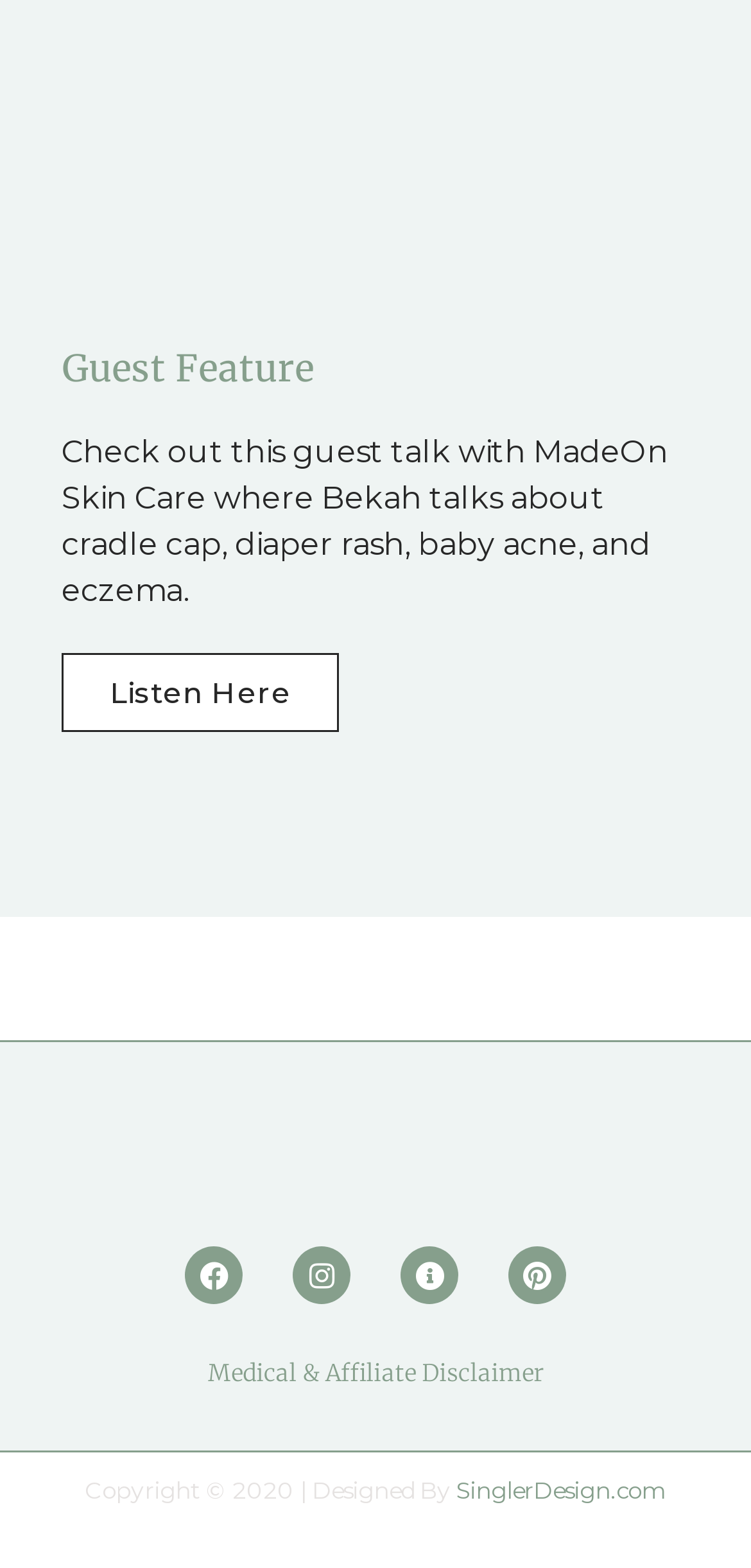Can you pinpoint the bounding box coordinates for the clickable element required for this instruction: "Check the Medical & Affiliate Disclaimer"? The coordinates should be four float numbers between 0 and 1, i.e., [left, top, right, bottom].

[0.277, 0.867, 0.723, 0.885]